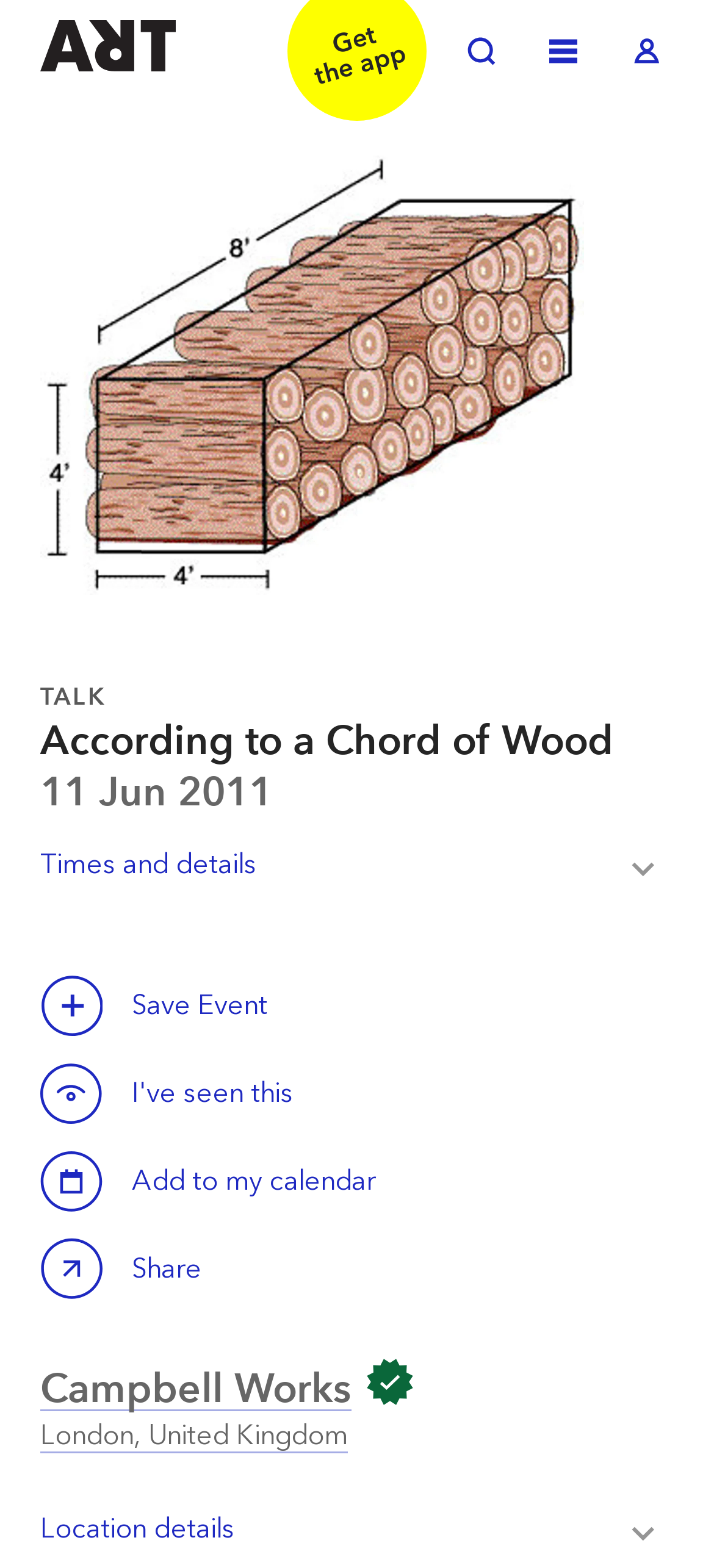Determine the bounding box coordinates of the region I should click to achieve the following instruction: "Zoom in". Ensure the bounding box coordinates are four float numbers between 0 and 1, i.e., [left, top, right, bottom].

[0.056, 0.099, 0.818, 0.379]